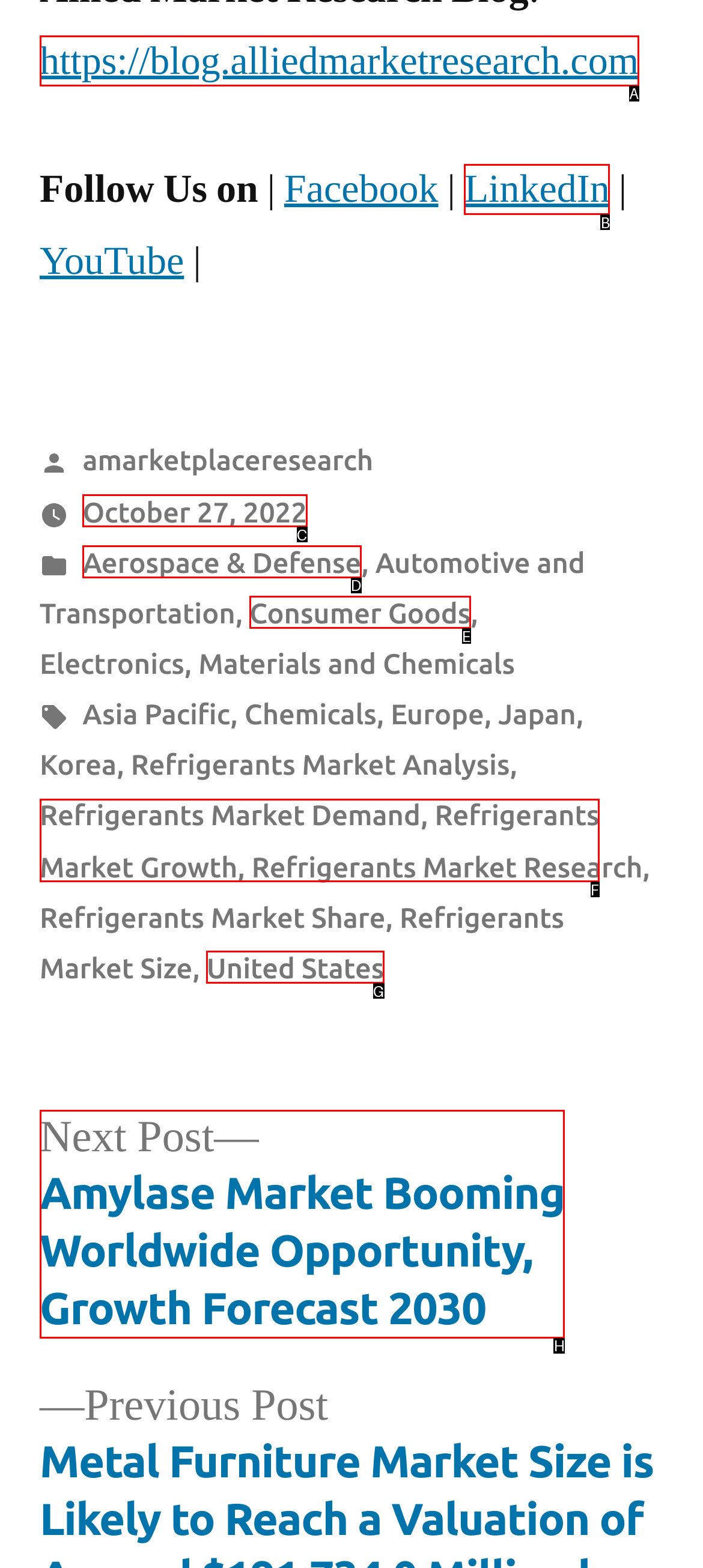From the available choices, determine which HTML element fits this description: Consumer Goods Respond with the correct letter.

E